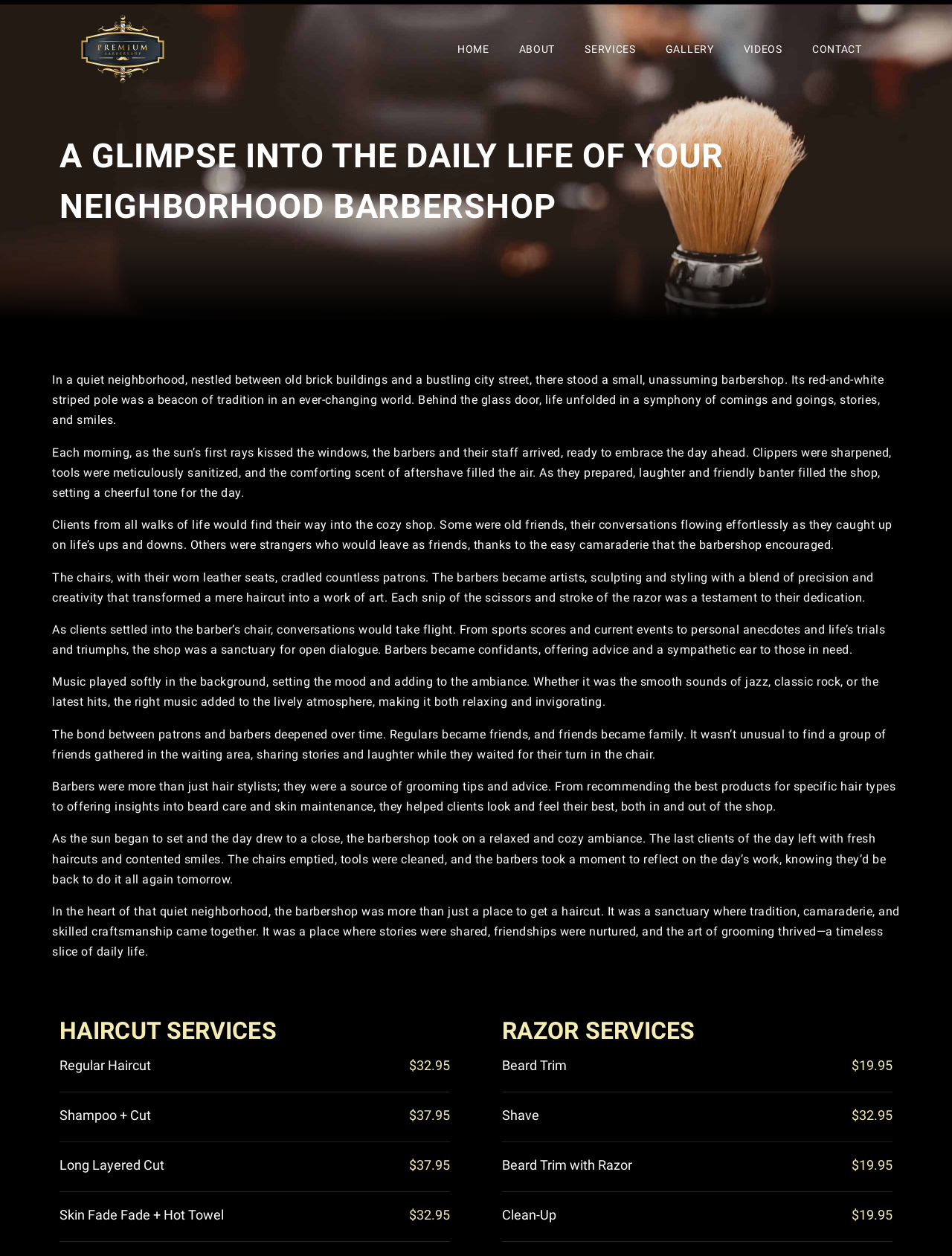What is the price of a Regular Haircut?
Carefully examine the image and provide a detailed answer to the question.

I found the answer by looking at the section 'HAIRCUT SERVICES' and finding the 'Regular Haircut' service with its corresponding price.